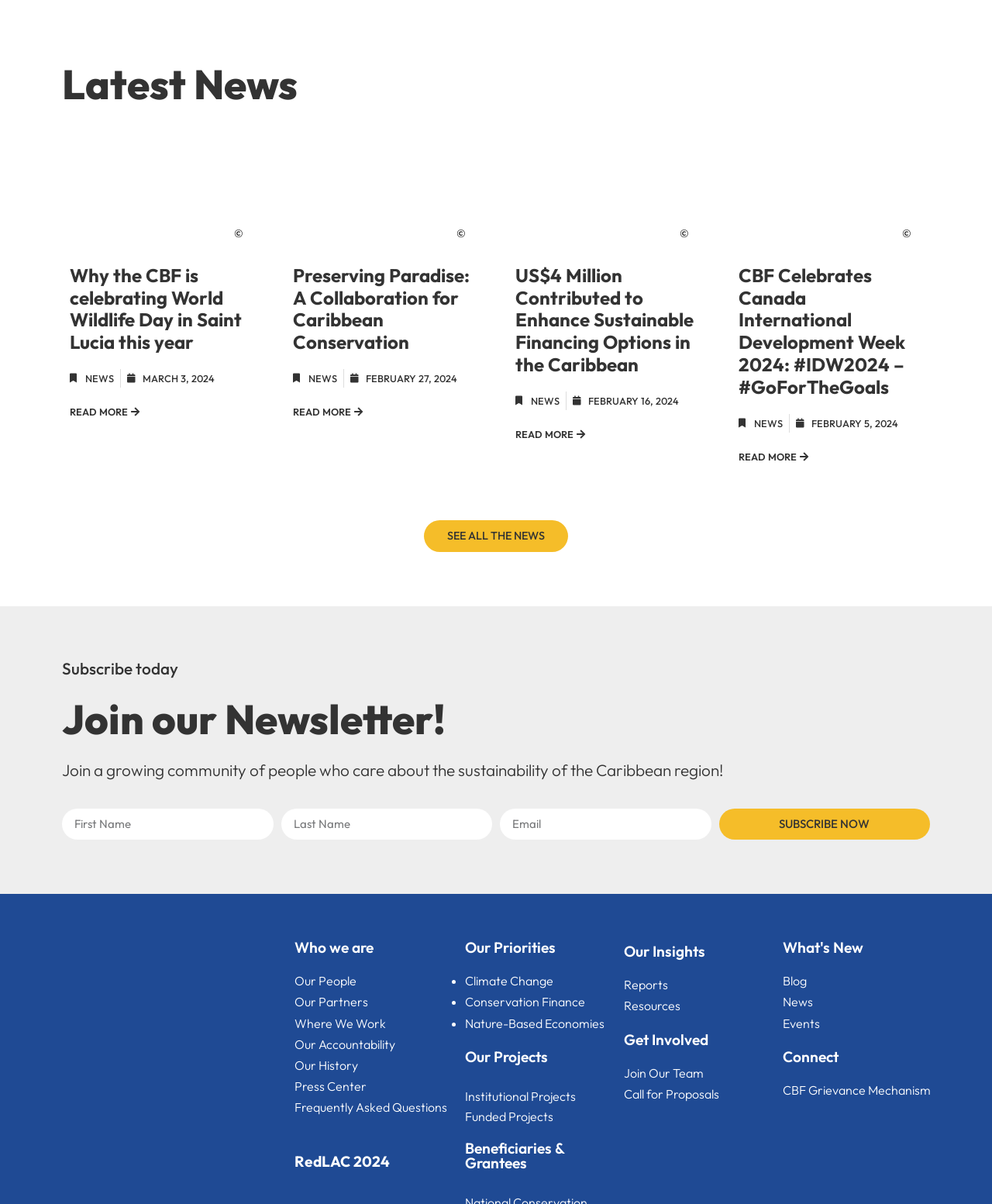Use the information in the screenshot to answer the question comprehensively: How can I subscribe to the newsletter?

I found a section with a heading 'Join our Newsletter!' and a form with fields for 'First Name', 'Last Name', and 'Email', which suggests that I need to fill out this form to subscribe to the newsletter.